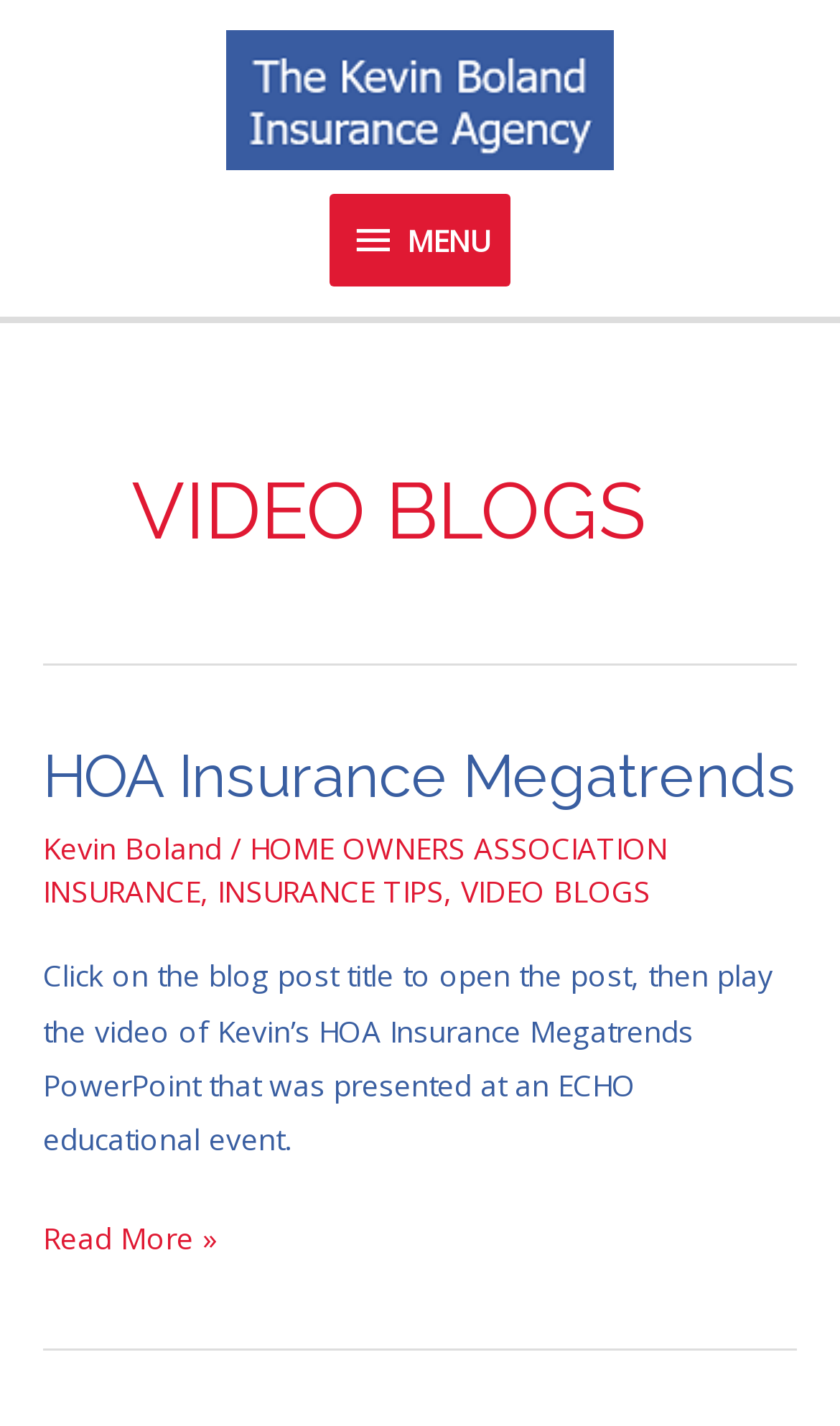Offer a thorough description of the webpage.

The webpage is an archive of video blogs from Kevin Boland Insurance. At the top left, there is a link to "Kevin Boland Insurance" accompanied by an image with the same name. To the right of this, there is a button labeled "MENU" that is not expanded. 

Below these elements, there is a prominent heading that reads "VIDEO BLOGS". Underneath this heading, there is an article section that takes up most of the page. Within this section, there is a heading "HOA Insurance Megatrends" followed by a link with the same name. 

Below this, there is a section with links to related topics, including "Kevin Boland", "HOME OWNERS ASSOCIATION INSURANCE", "INSURANCE TIPS", and "VIDEO BLOGS", separated by slashes and commas. 

Further down, there is a paragraph of text that explains how to access the video blog posts. Below this, there is a link to "HOA Insurance Megatrends Read More »", which likely leads to the full video blog post.